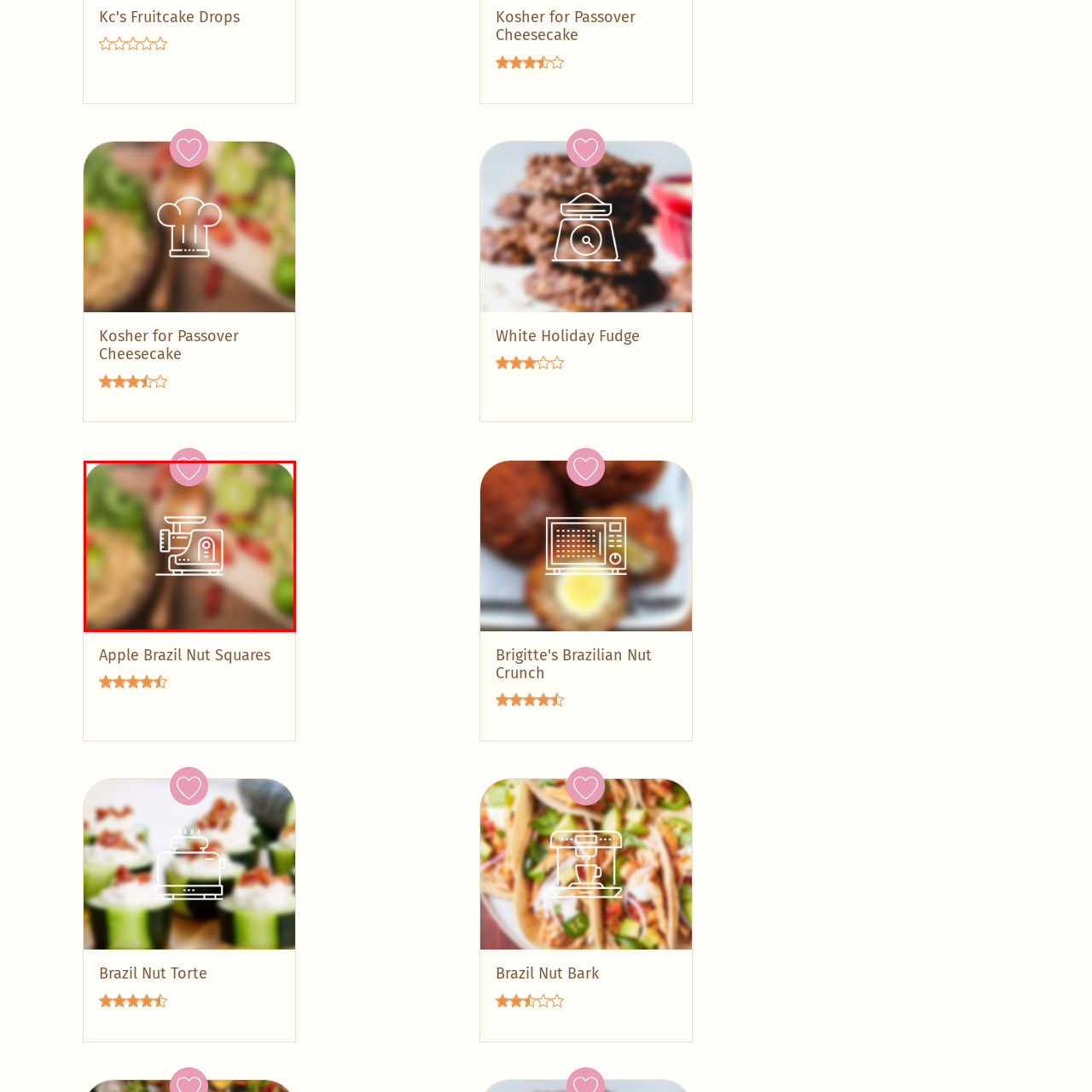What is the background of the image composed of?
Check the image inside the red boundary and answer the question using a single word or brief phrase.

Fresh ingredients